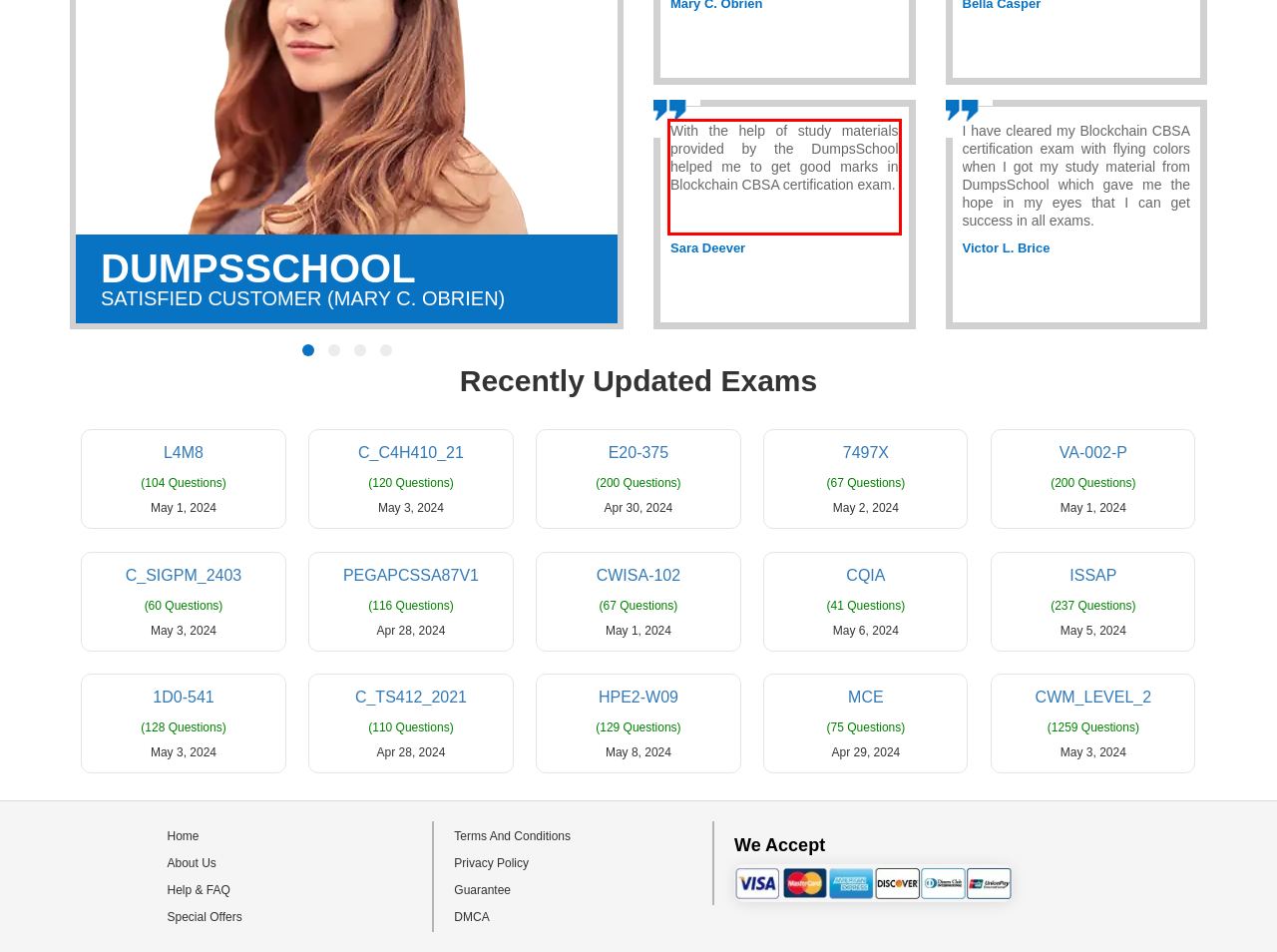By examining the provided screenshot of a webpage, recognize the text within the red bounding box and generate its text content.

With the help of study materials provided by the DumpsSchool helped me to get good marks in Blockchain CBSA certification exam.